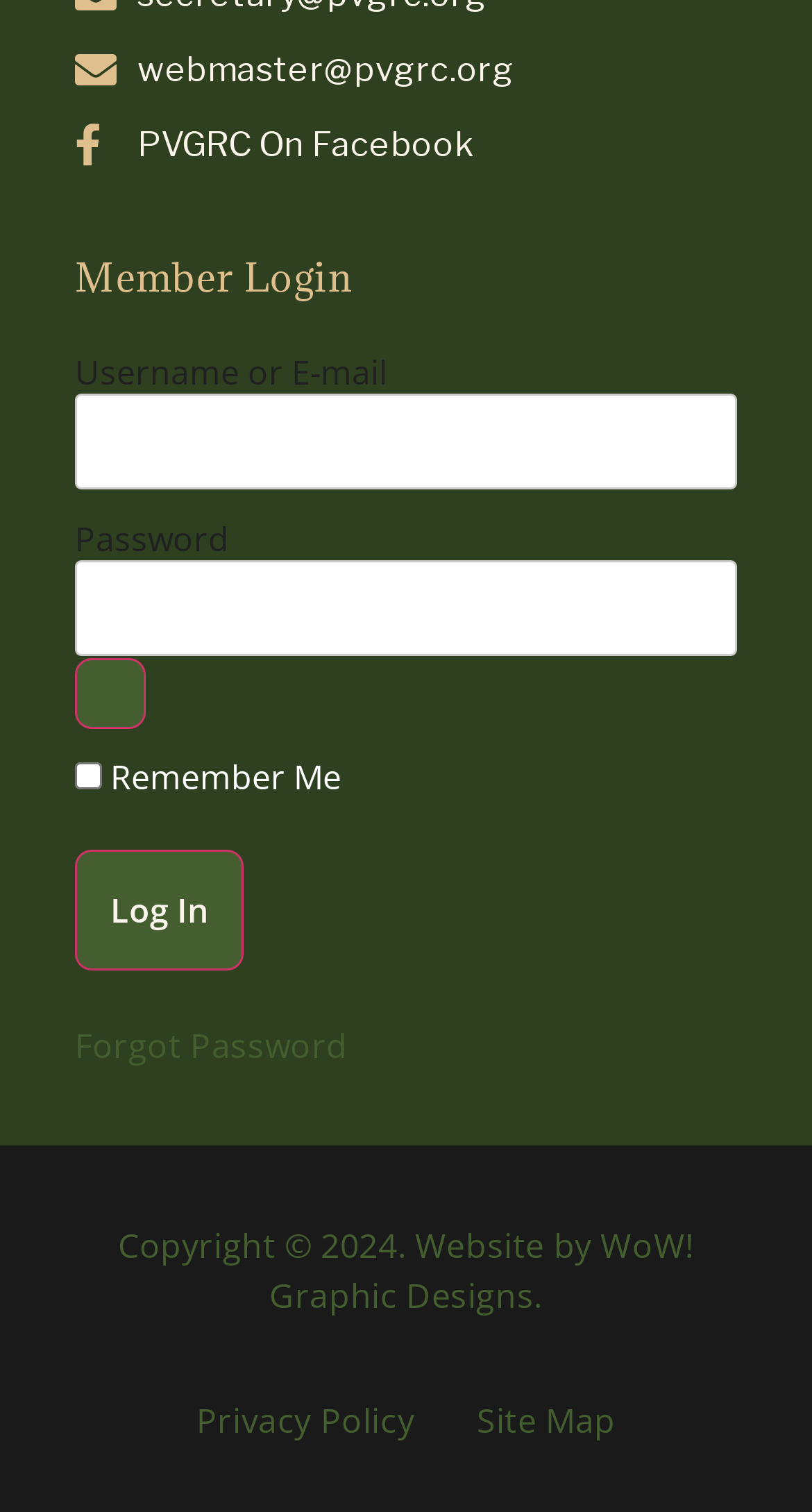What is the text of the copyright notice?
Look at the image and respond with a one-word or short-phrase answer.

Copyright © 2024